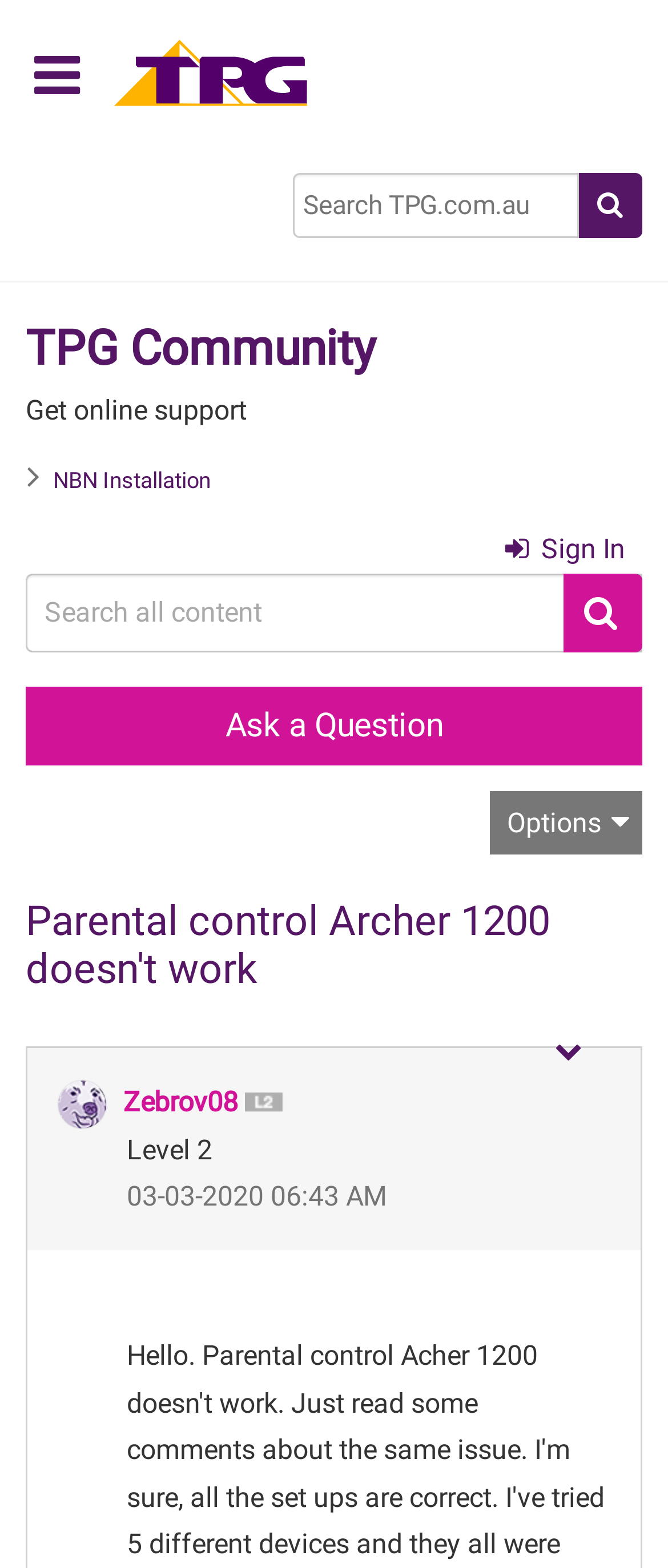Find the bounding box coordinates of the element you need to click on to perform this action: 'Follow us on Facebook'. The coordinates should be represented by four float values between 0 and 1, in the format [left, top, right, bottom].

None